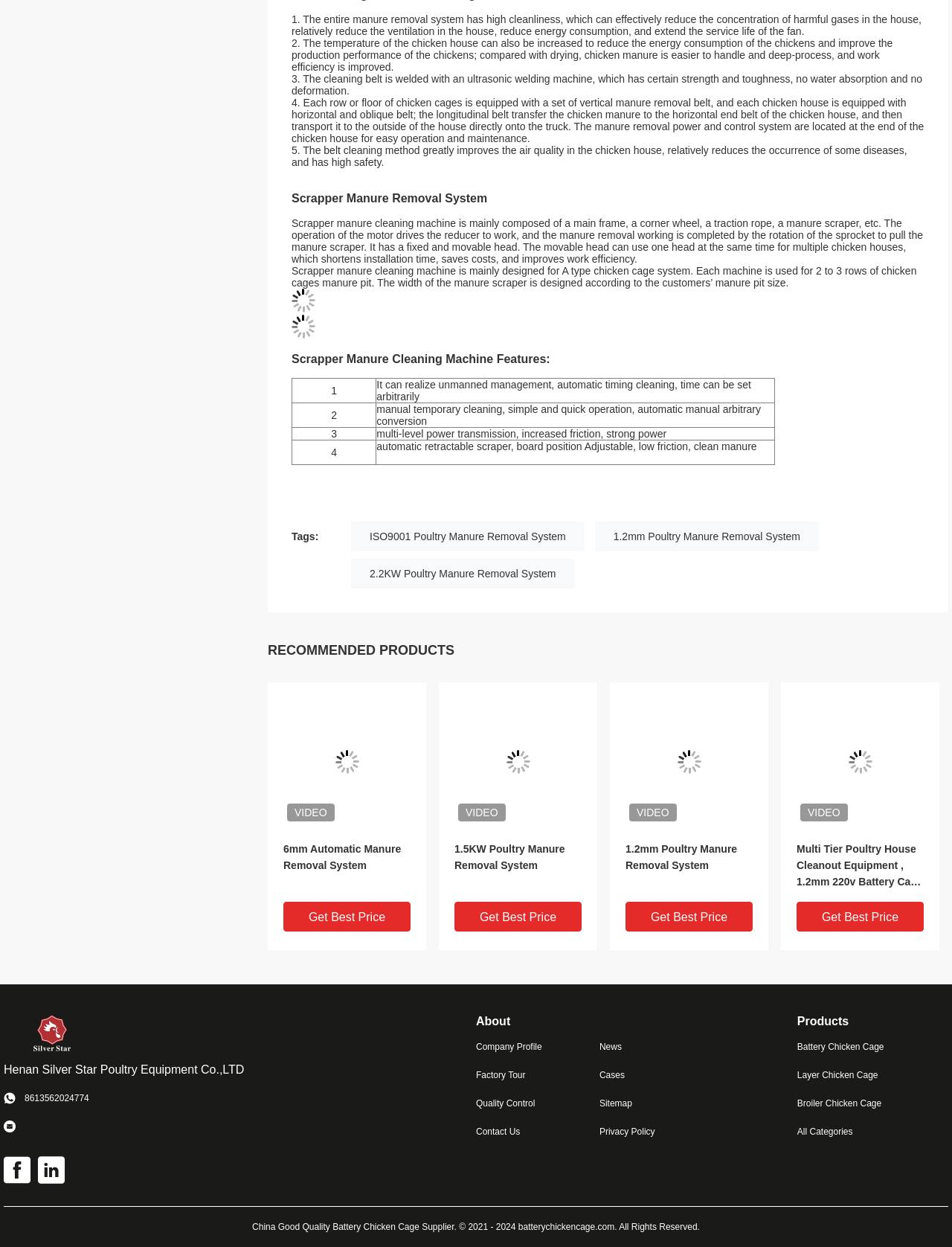Please determine the bounding box coordinates for the UI element described as: "1.2mm Poultry Manure Removal System".

[0.657, 0.674, 0.791, 0.714]